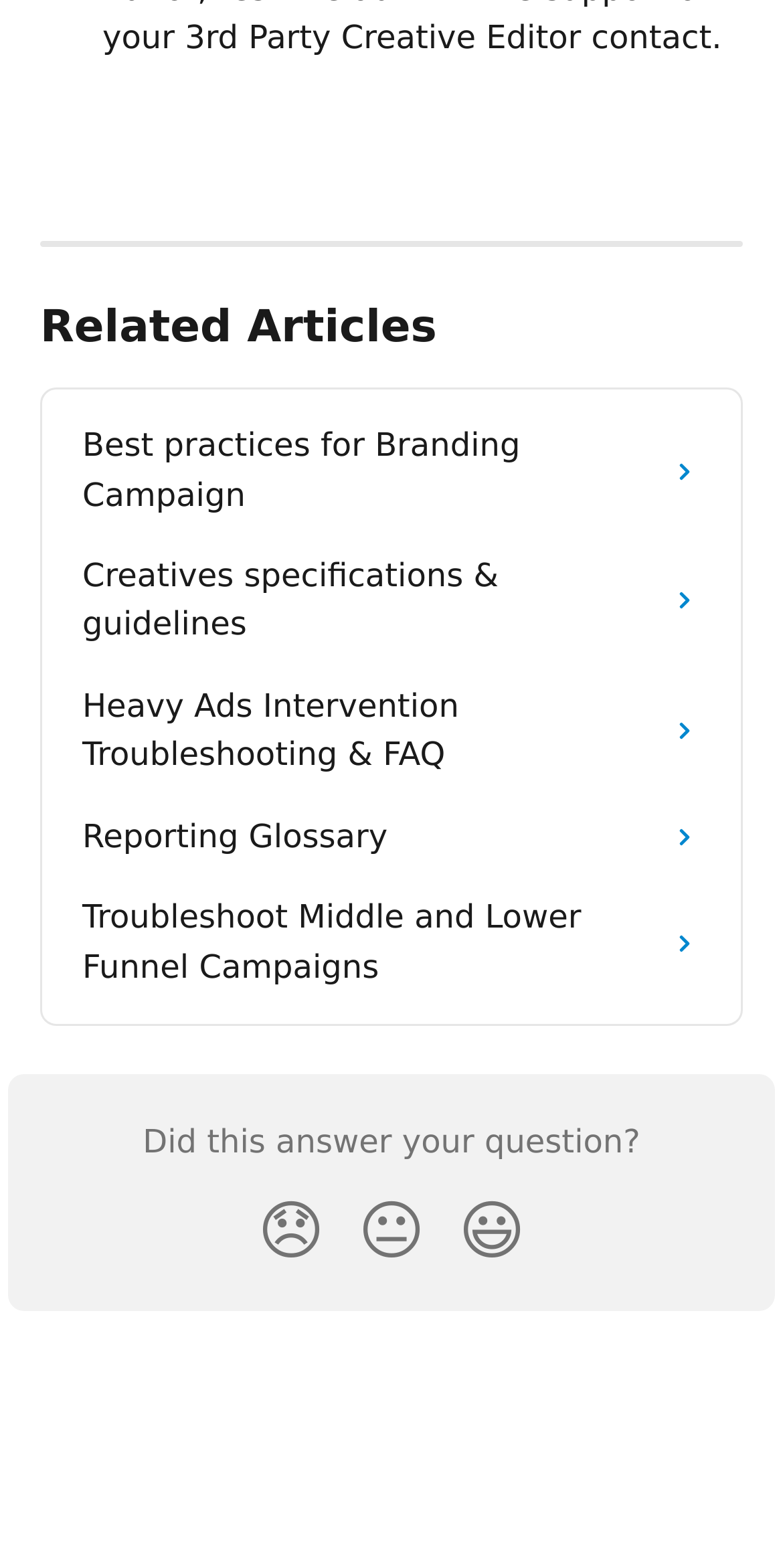Give a short answer using one word or phrase for the question:
What is the text above the reaction buttons?

Did this answer your question?